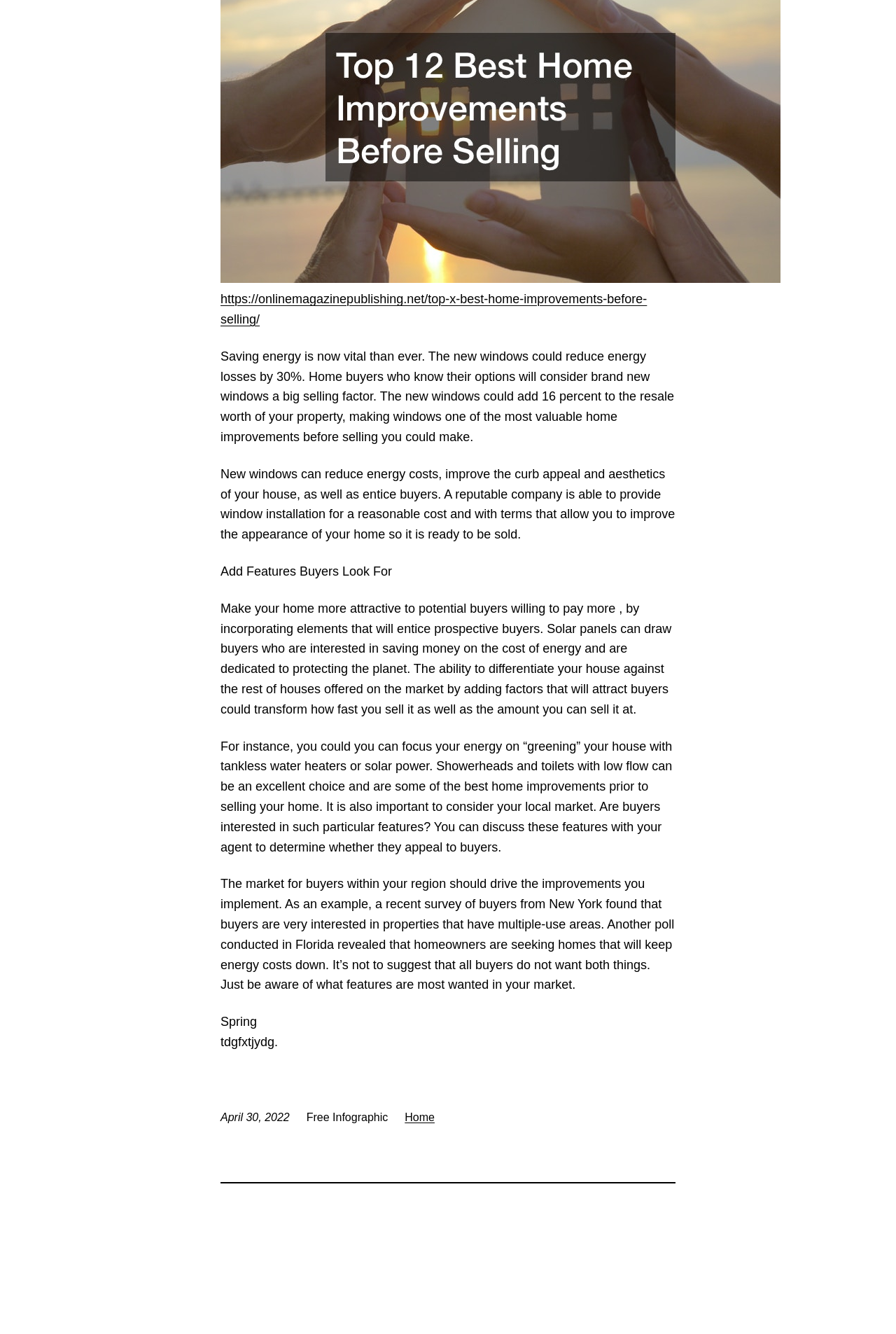Provide the bounding box coordinates of the HTML element described by the text: "parent_node: https://onlinemagazinepublishing.net/top-x-best-home-improvements-before-selling/". The coordinates should be in the format [left, top, right, bottom] with values between 0 and 1.

[0.246, 0.204, 0.871, 0.214]